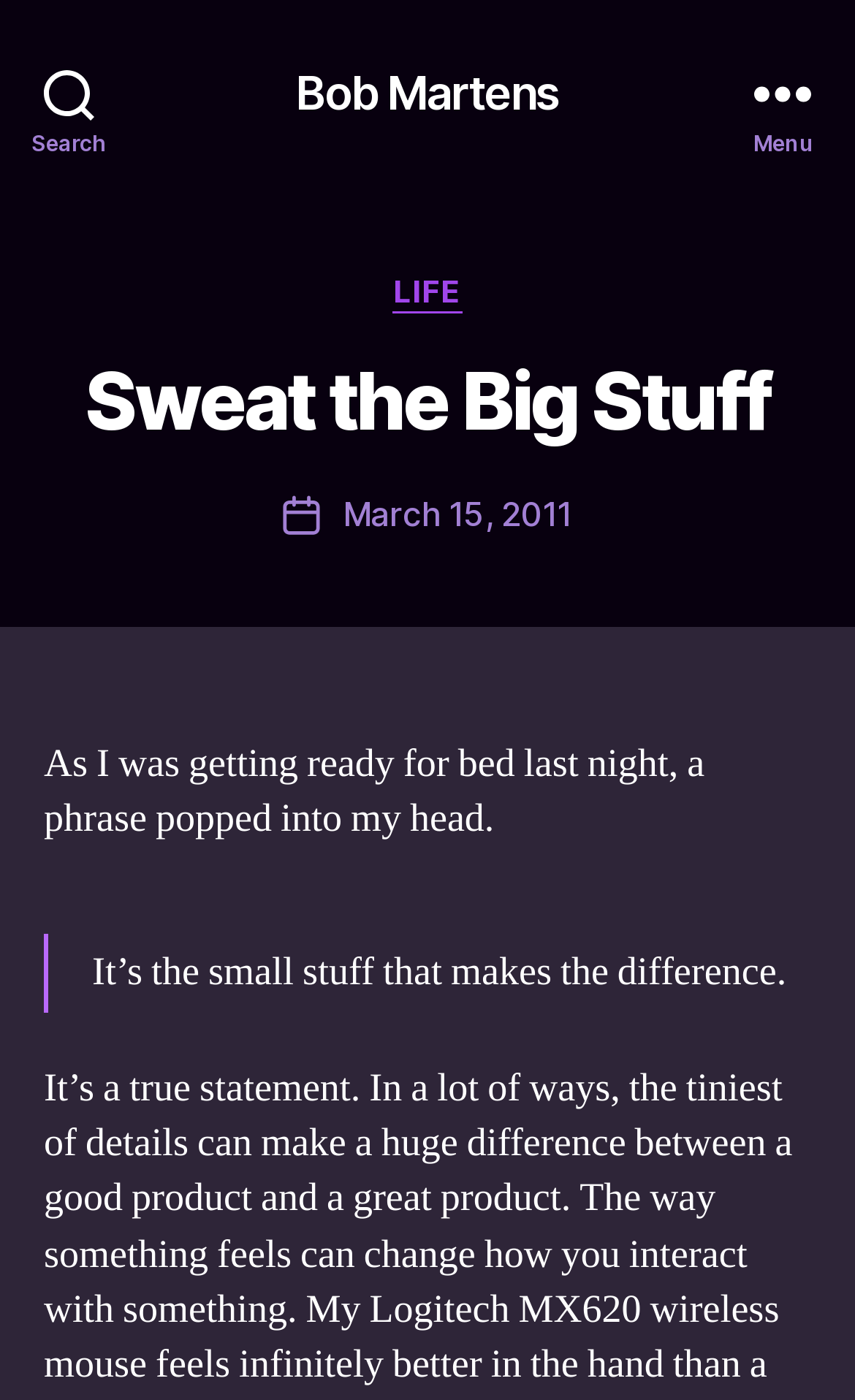Based on the image, provide a detailed and complete answer to the question: 
What is the quote mentioned in the article?

I found the quote by looking at the blockquote section which contains the text 'It’s the small stuff that makes the difference.'. This text is likely to be a quote since it is enclosed in a blockquote section.